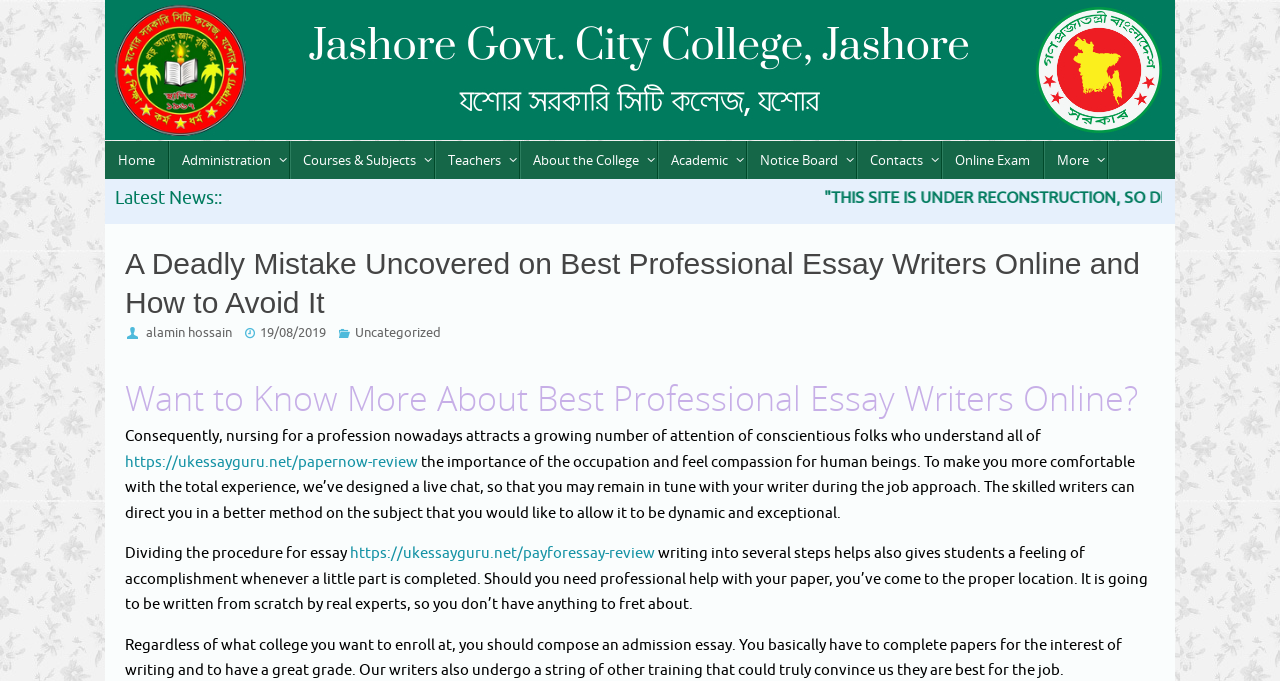Describe the webpage in detail, including text, images, and layout.

The webpage appears to be a blog post or an article about professional essay writers online. At the top, there is a navigation menu with 10 links, including "Home", "Administration", "Courses & Subjects", and others, which are evenly spaced and take up the entire width of the page.

Below the navigation menu, there is a section with the title "Latest News::" followed by a heading that reads "A Deadly Mistake Uncovered on Best Professional Essay Writers Online and How to Avoid It". The author's name, "alamin hossain", and the date "19/08/2019" are displayed below the heading.

The main content of the page is divided into several paragraphs. The first paragraph starts with the question "Want to Know More About Best Professional Essay Writers Online?" and discusses the growing attention to the nursing profession. There is a link to "https://ukessayguru.net/papernow-review" in the middle of the paragraph.

The following paragraphs discuss the importance of the occupation, the live chat feature, and the process of essay writing. There are several links scattered throughout the text, including "https://ukessayguru.net/payforessay-review". The text also mentions the benefits of dividing the essay writing process into several steps and the availability of professional help with papers.

Overall, the webpage appears to be a informative article or blog post about professional essay writers online, with a focus on the nursing profession and the process of essay writing.